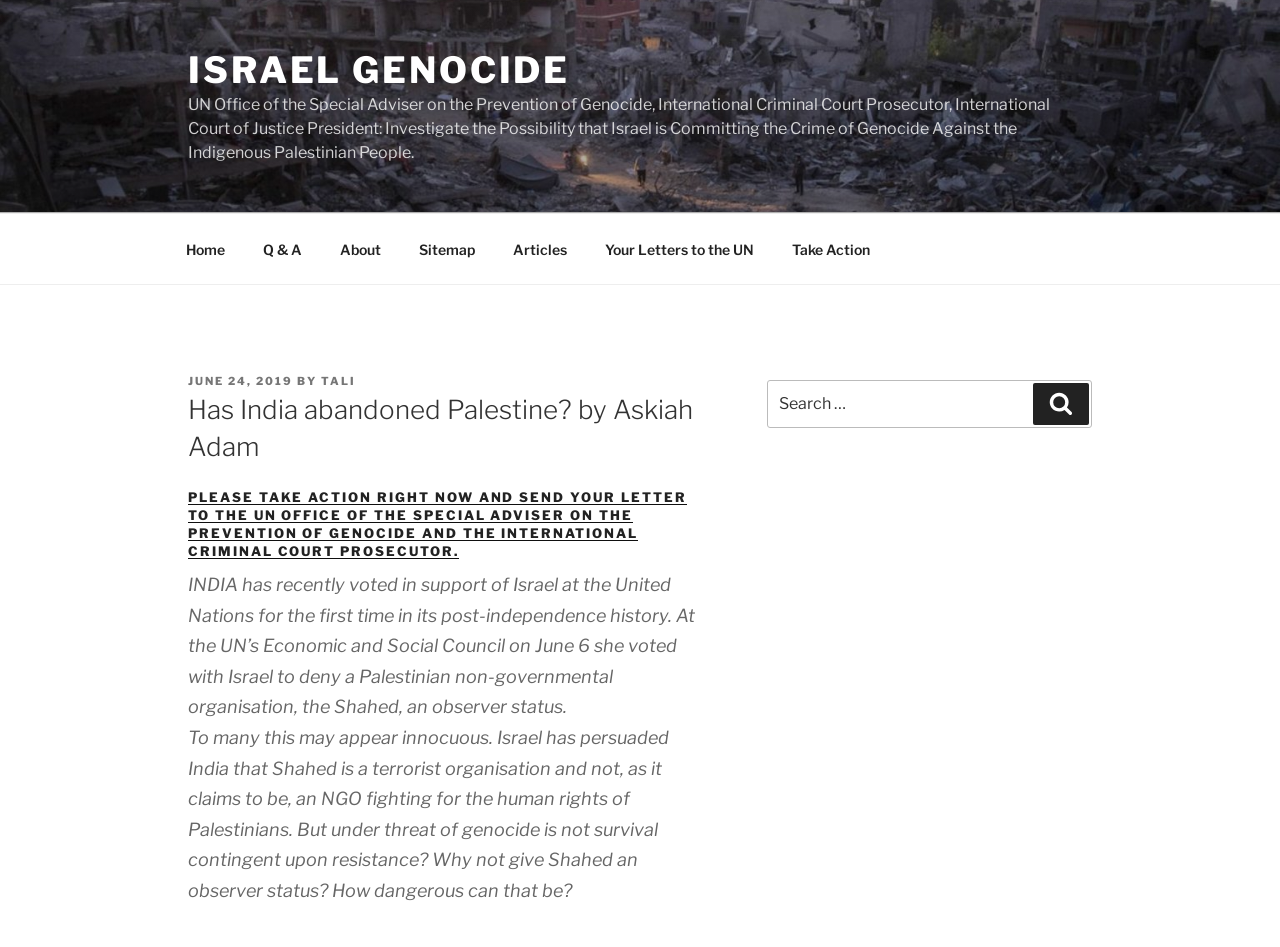What is the purpose of the 'Take Action' link? Refer to the image and provide a one-word or short phrase answer.

To send a letter to the UN Office